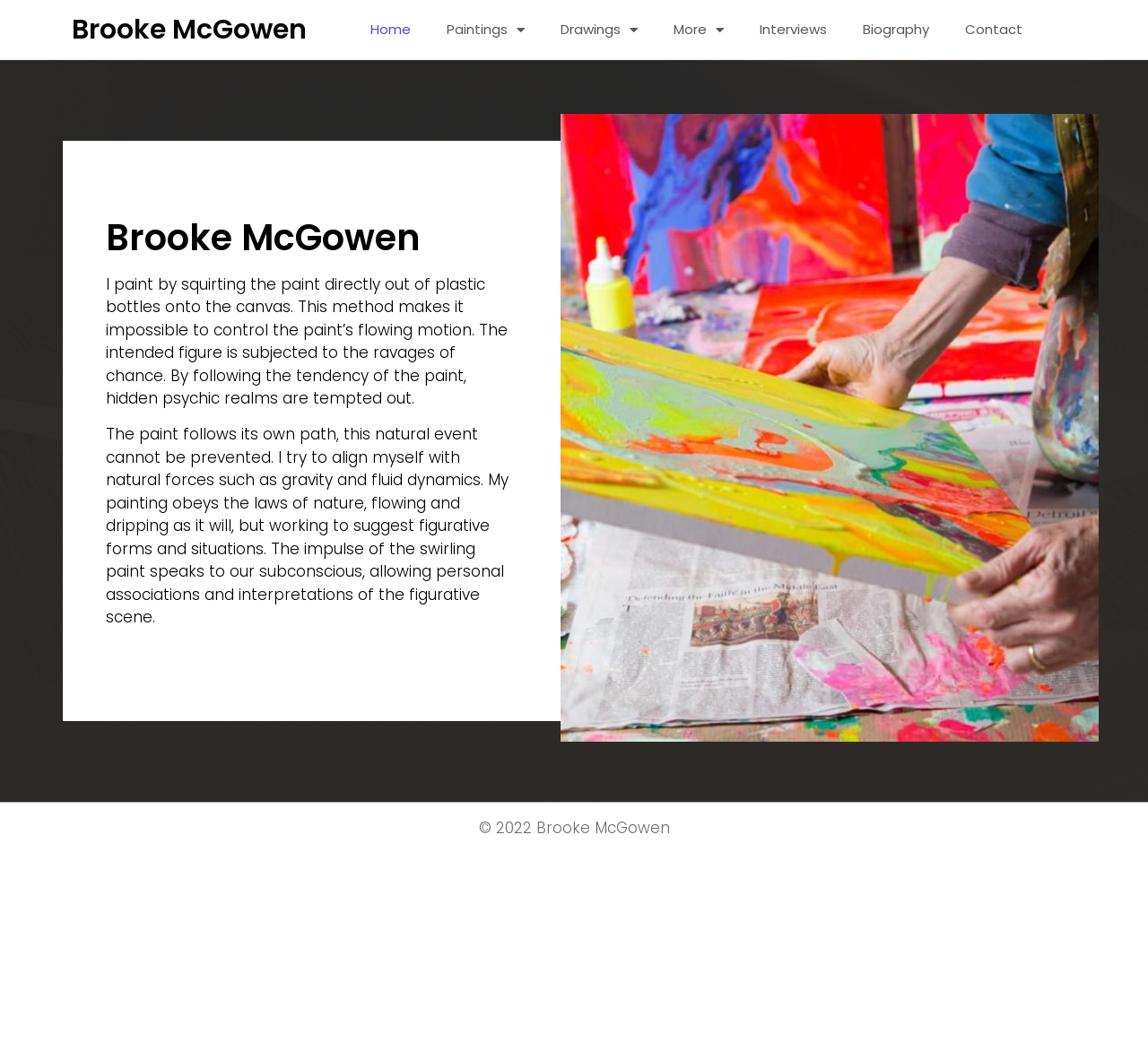What is the subject of the artist's paintings?
Using the screenshot, give a one-word or short phrase answer.

Figurative forms and situations